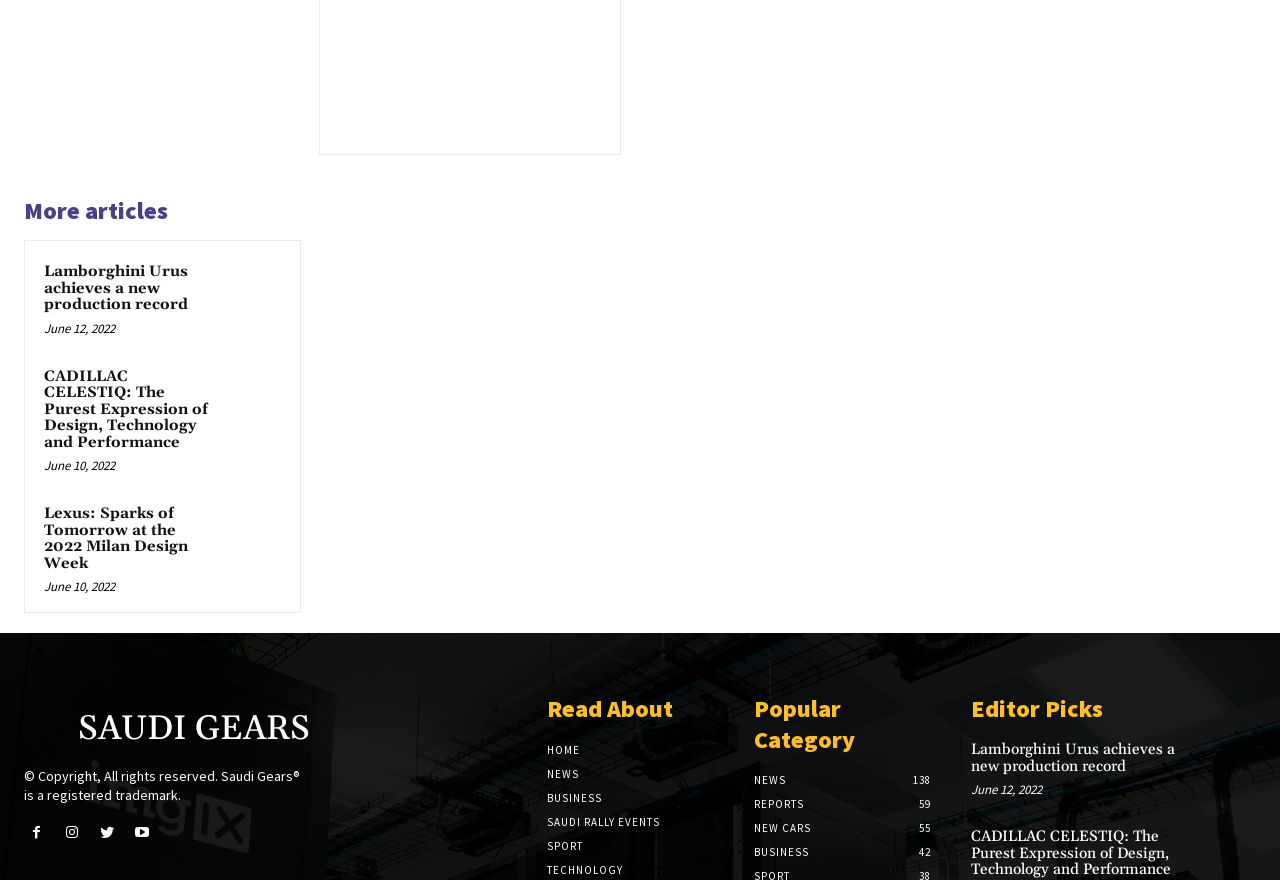How many categories are listed under 'Popular Category'?
Based on the screenshot, respond with a single word or phrase.

4